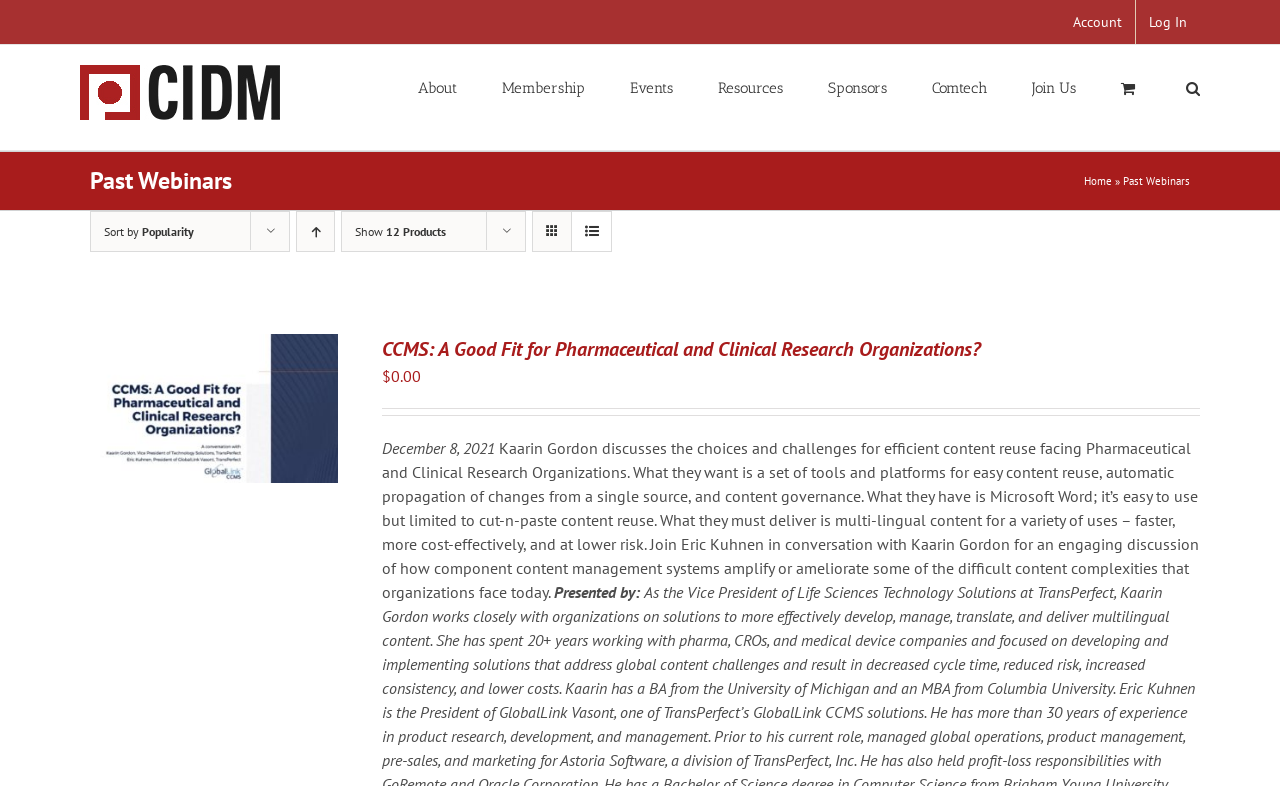Could you please study the image and provide a detailed answer to the question:
What is the topic of the first webinar?

I determined the answer by looking at the heading element with the text 'CCMS: A Good Fit for Pharmaceutical and Clinical Research Organizations?'. This is likely the title of the first webinar on the page.